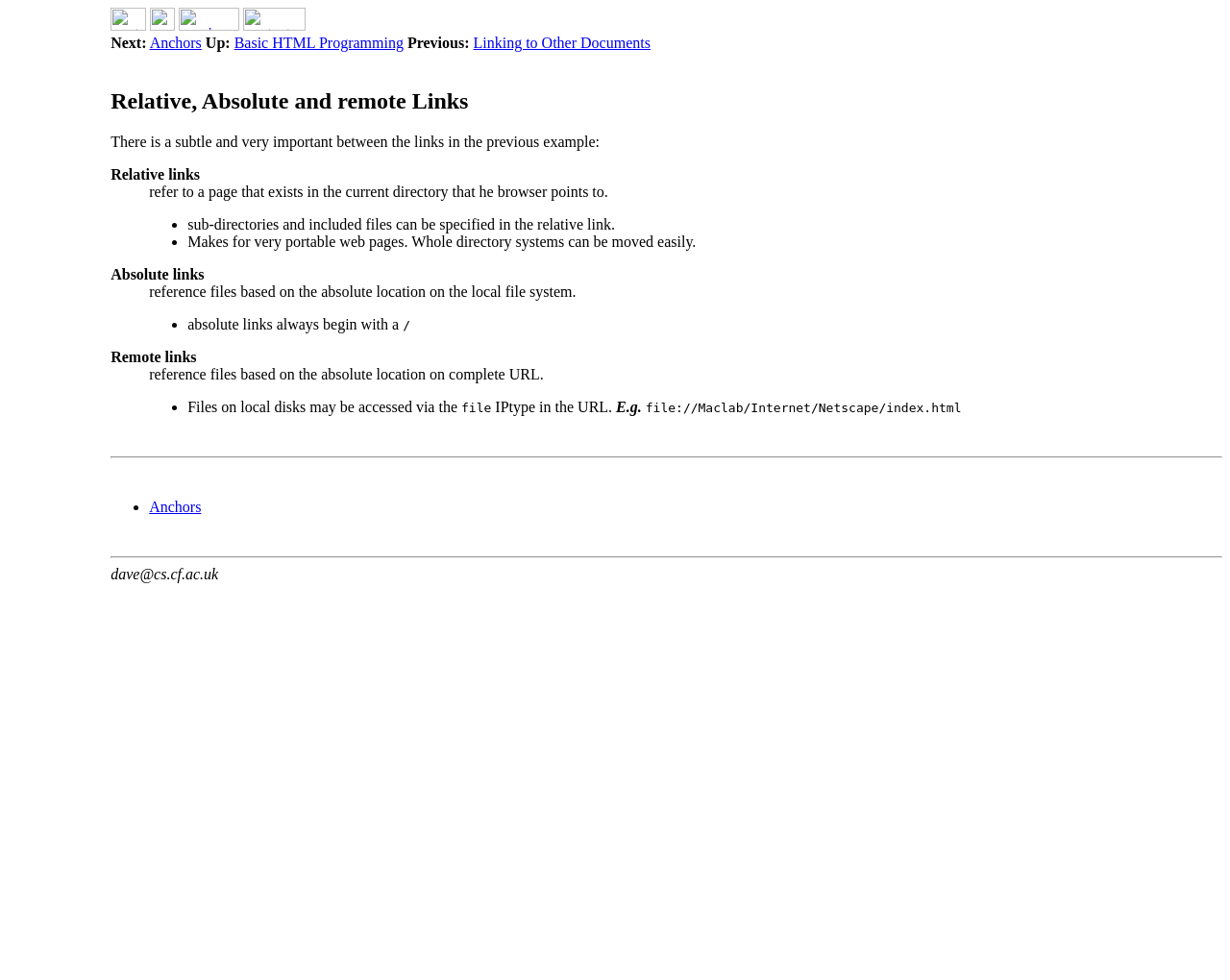Respond to the question below with a single word or phrase:
What is the characteristic of absolute links?

Always begin with a /